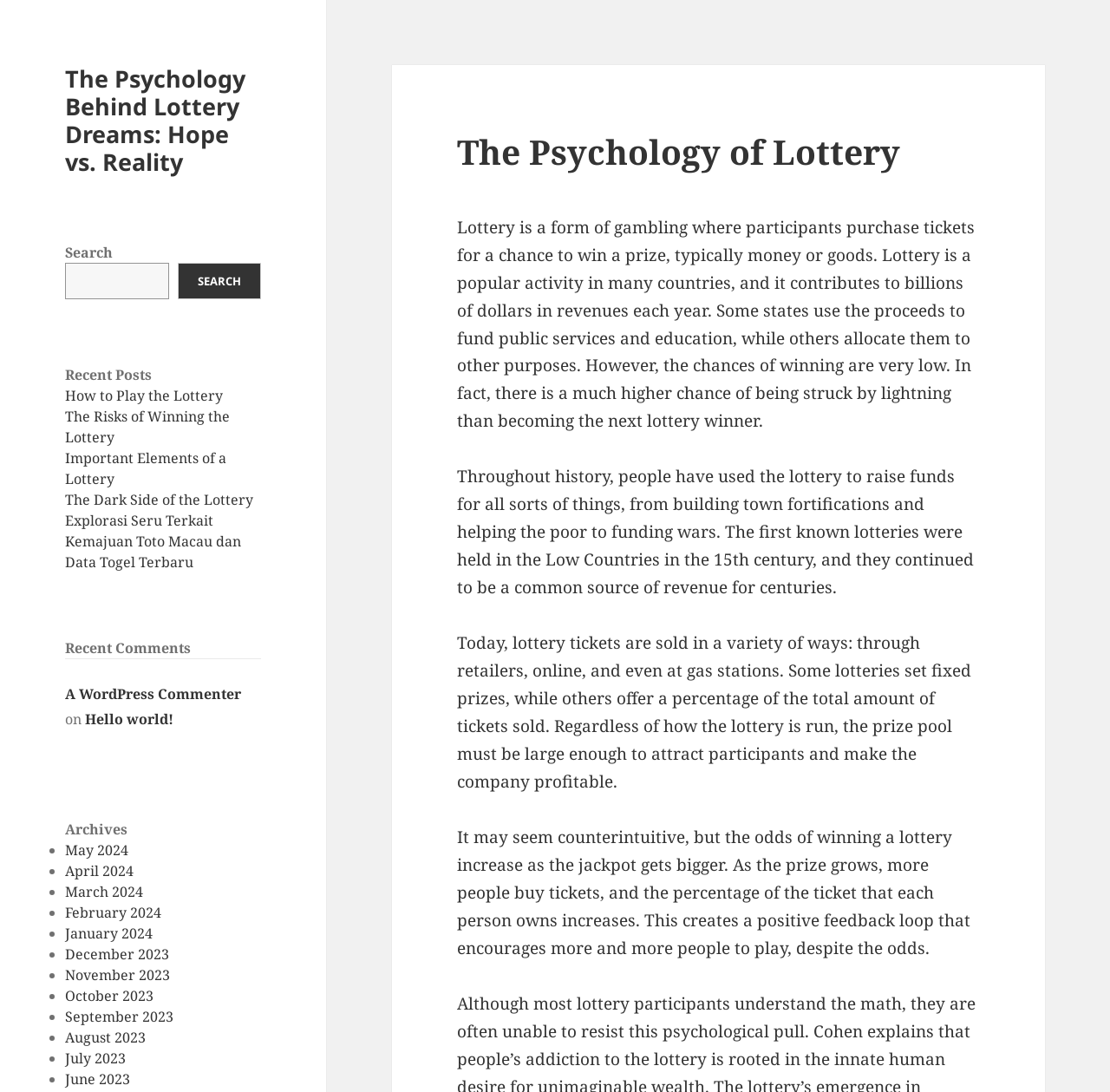Describe all the key features and sections of the webpage thoroughly.

The webpage is about the psychology of lottery, with a focus on the concept of lottery, its history, and how it works. At the top, there is a search bar with a "Search" button, accompanied by a heading that reads "The Psychology Behind Lottery Dreams: Hope vs. Reality". Below this, there is a section titled "Recent Posts" that lists several links to articles related to lottery, such as "How to Play the Lottery" and "The Dark Side of the Lottery".

To the right of the "Recent Posts" section, there is a section titled "Recent Comments" that displays a single comment from a user named "A WordPress Commenter" on an article titled "Hello world!". Below this, there is a section titled "Archives" that lists links to articles from different months, ranging from May 2024 to June 2023.

The main content of the webpage is divided into four paragraphs that provide an overview of lottery. The first paragraph explains that lottery is a form of gambling where participants purchase tickets for a chance to win a prize, and that it is a popular activity in many countries. The second paragraph discusses the history of lottery, stating that it has been used to raise funds for various purposes throughout history. The third paragraph describes how lottery tickets are sold and how the prize pool is determined. The fourth paragraph explains that the odds of winning a lottery increase as the jackpot gets bigger, creating a positive feedback loop that encourages more people to play.

Throughout the webpage, there are several headings and links that provide additional information and resources related to lottery. Overall, the webpage appears to be a blog or article that provides an in-depth look at the concept of lottery and its psychology.